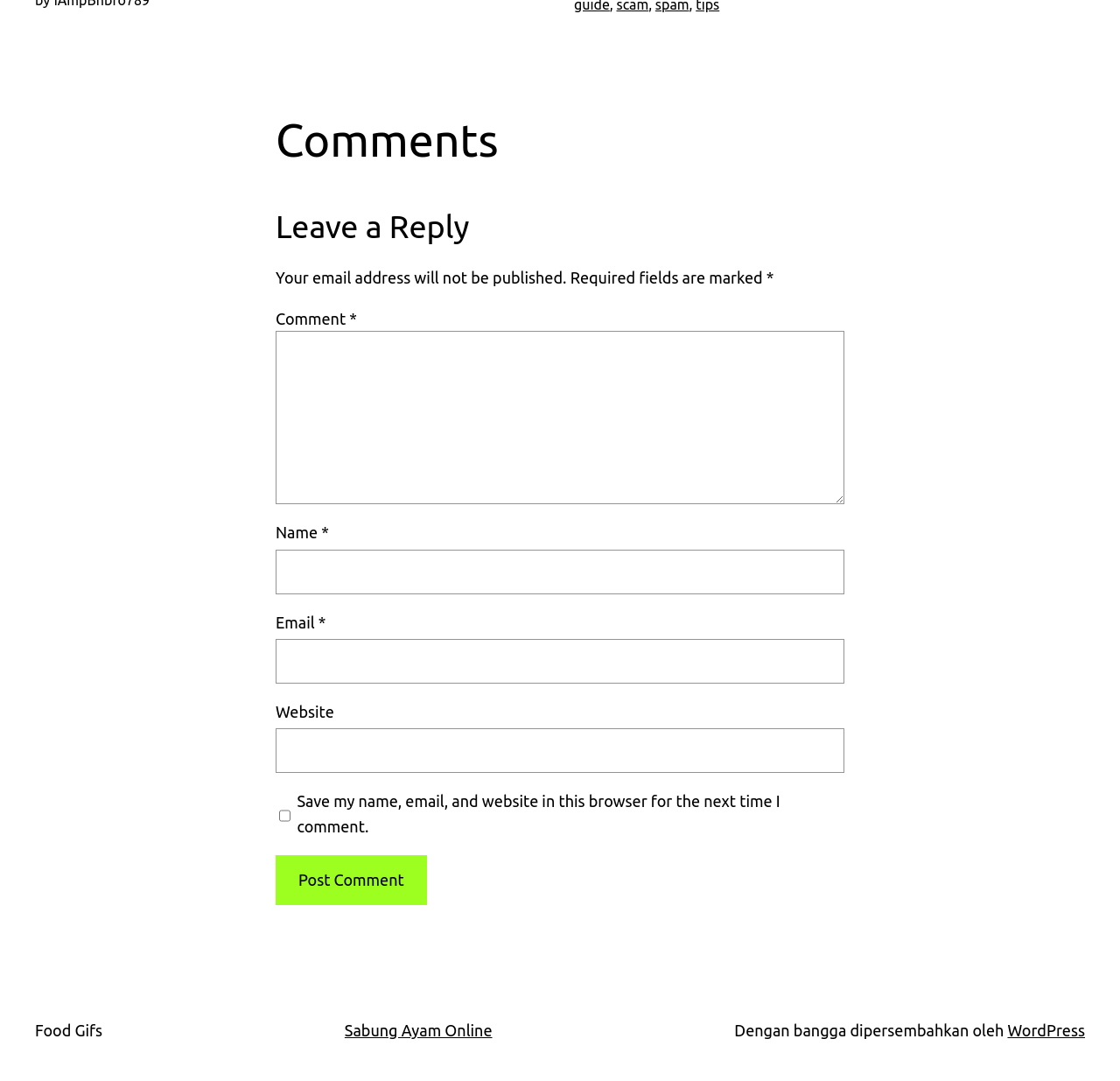Identify the bounding box coordinates for the UI element described by the following text: "Mar 12". Provide the coordinates as four float numbers between 0 and 1, in the format [left, top, right, bottom].

None